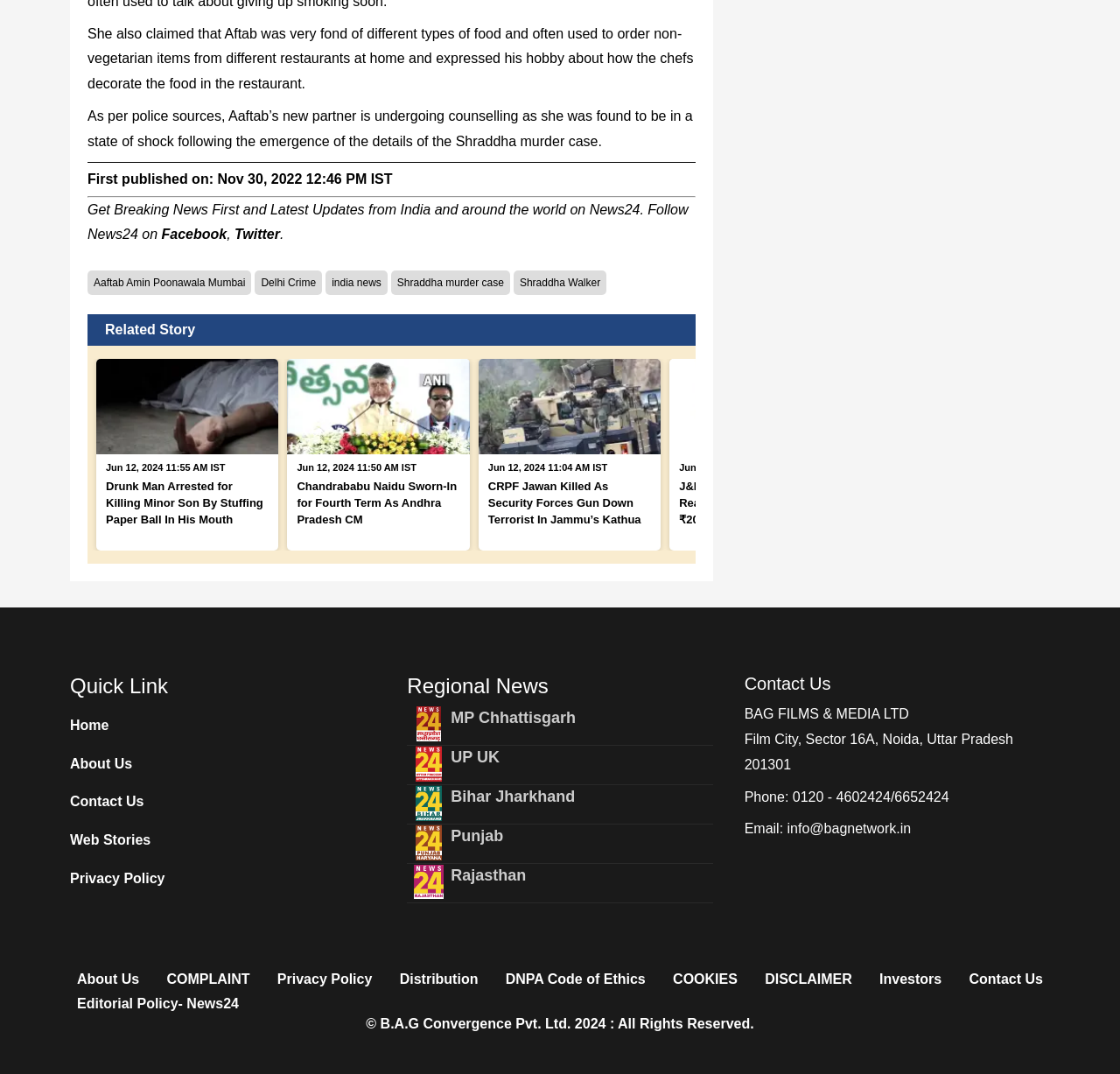Bounding box coordinates are specified in the format (top-left x, top-left y, bottom-right x, bottom-right y). All values are floating point numbers bounded between 0 and 1. Please provide the bounding box coordinate of the region this sentence describes: Knowledge Synthesis Grant summary report

None